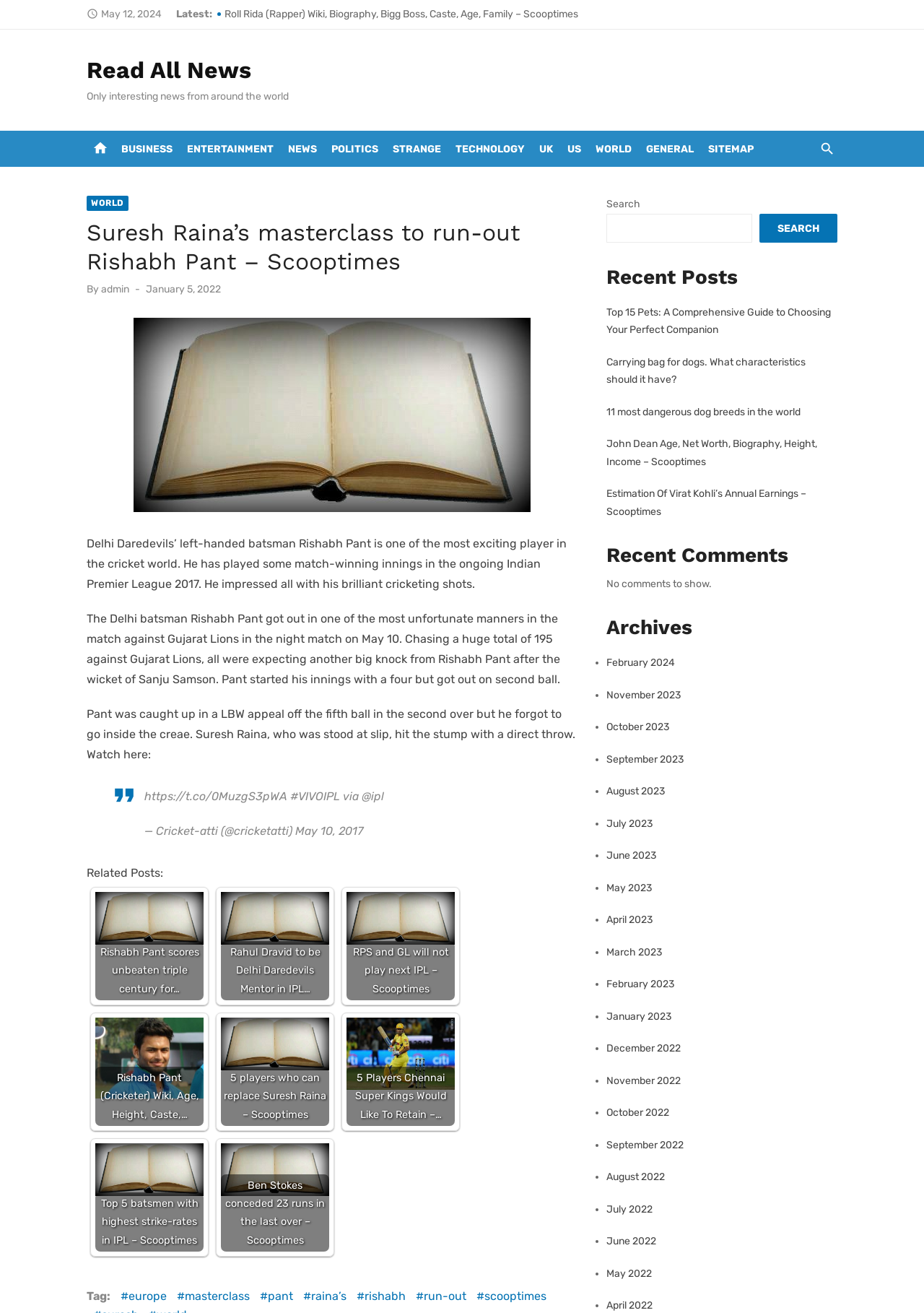Extract the primary heading text from the webpage.

Suresh Raina’s masterclass to run-out Rishabh Pant – Scooptimes